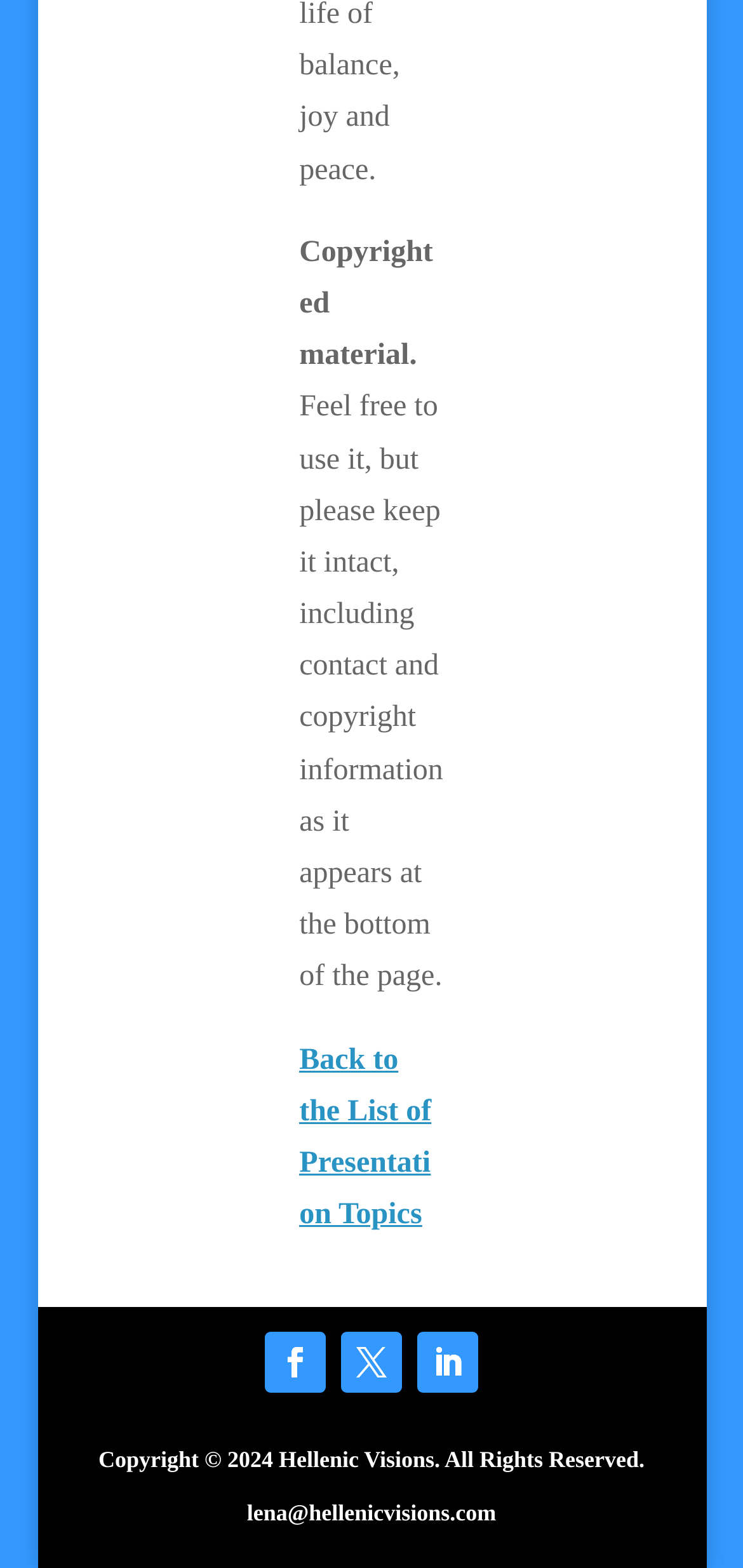Give a concise answer of one word or phrase to the question: 
How many social media links are there?

3